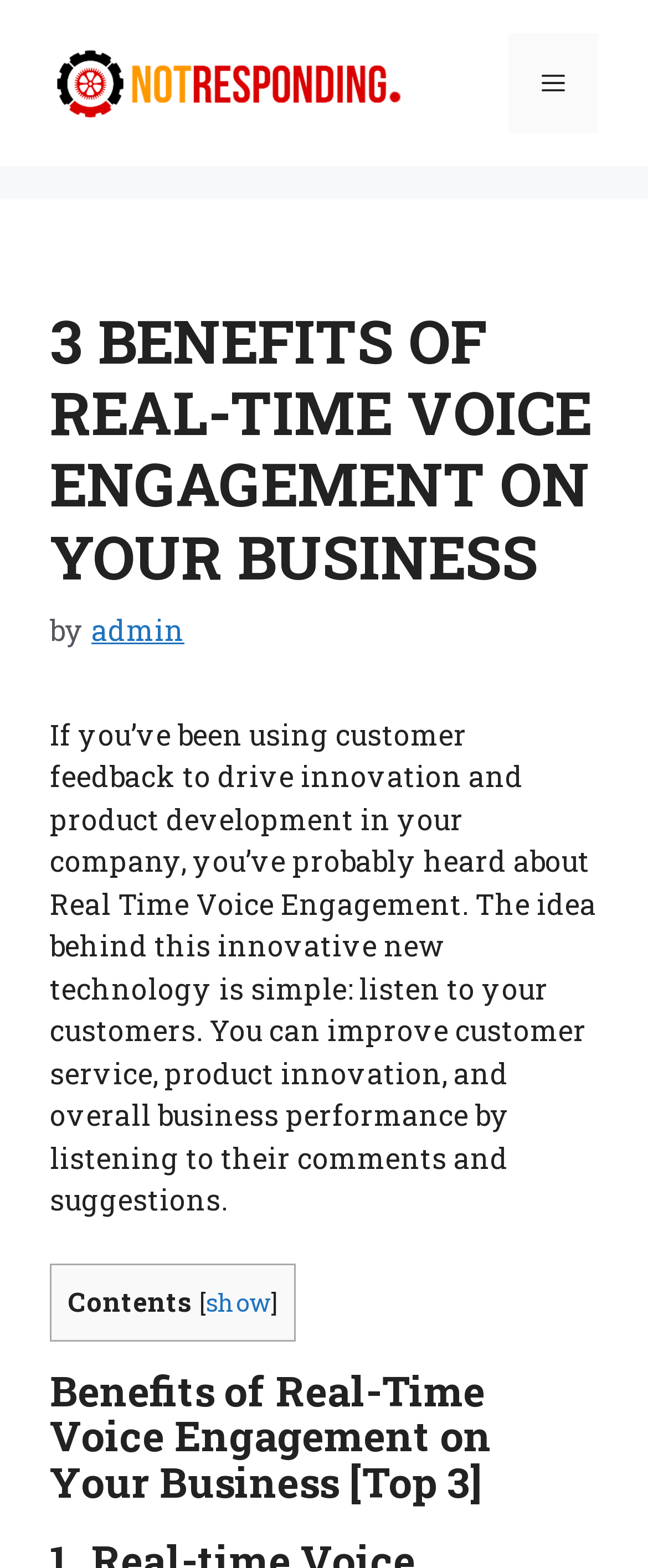Who wrote the article?
Can you offer a detailed and complete answer to this question?

The author of the article can be found in the header section, where it says 'by admin'. This indicates that the article was written by someone with the username 'admin'.